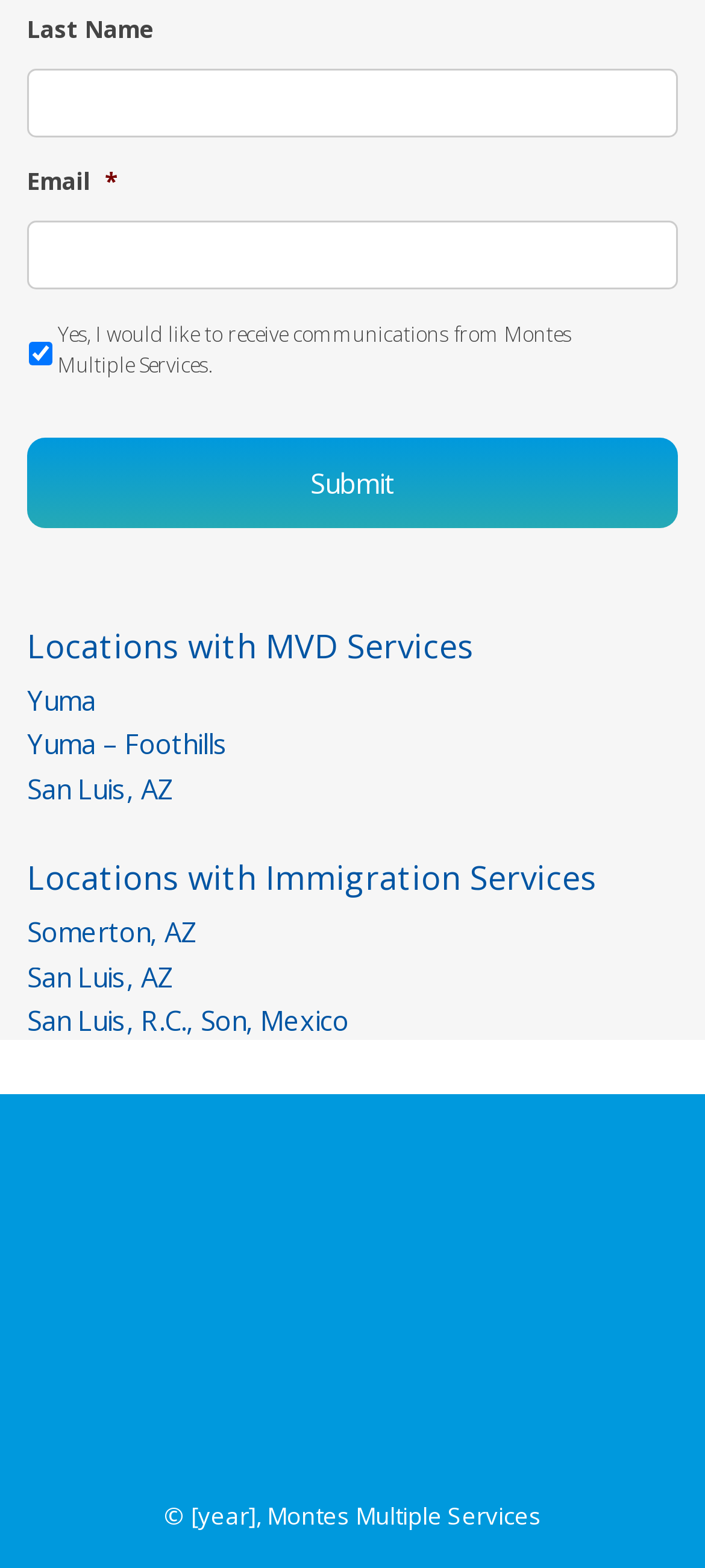Determine the bounding box coordinates of the element that should be clicked to execute the following command: "Submit the form".

[0.038, 0.279, 0.962, 0.337]